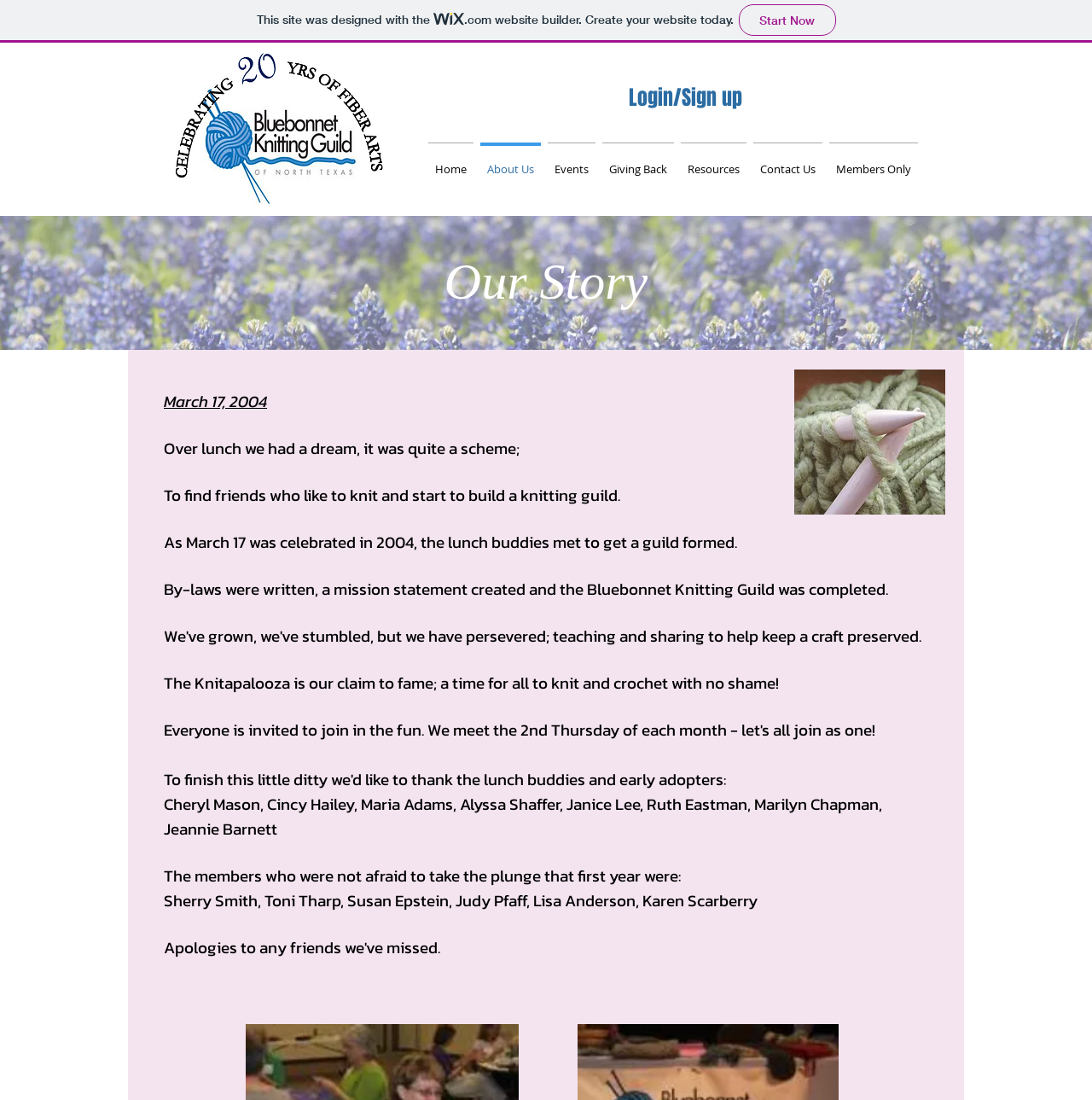Please identify the bounding box coordinates of the element I should click to complete this instruction: 'Learn more about the 'Knitting Needles''. The coordinates should be given as four float numbers between 0 and 1, like this: [left, top, right, bottom].

[0.727, 0.336, 0.866, 0.468]